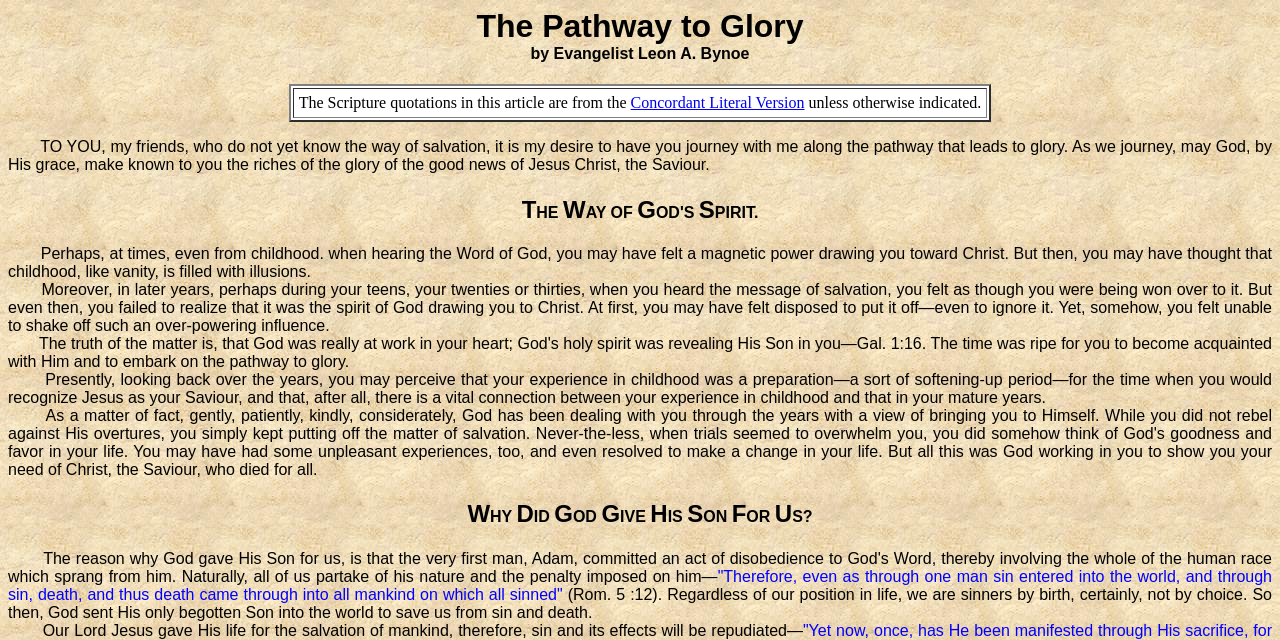Who is the author of this article?
Refer to the image and respond with a one-word or short-phrase answer.

Evangelist Leon A. Bynoe